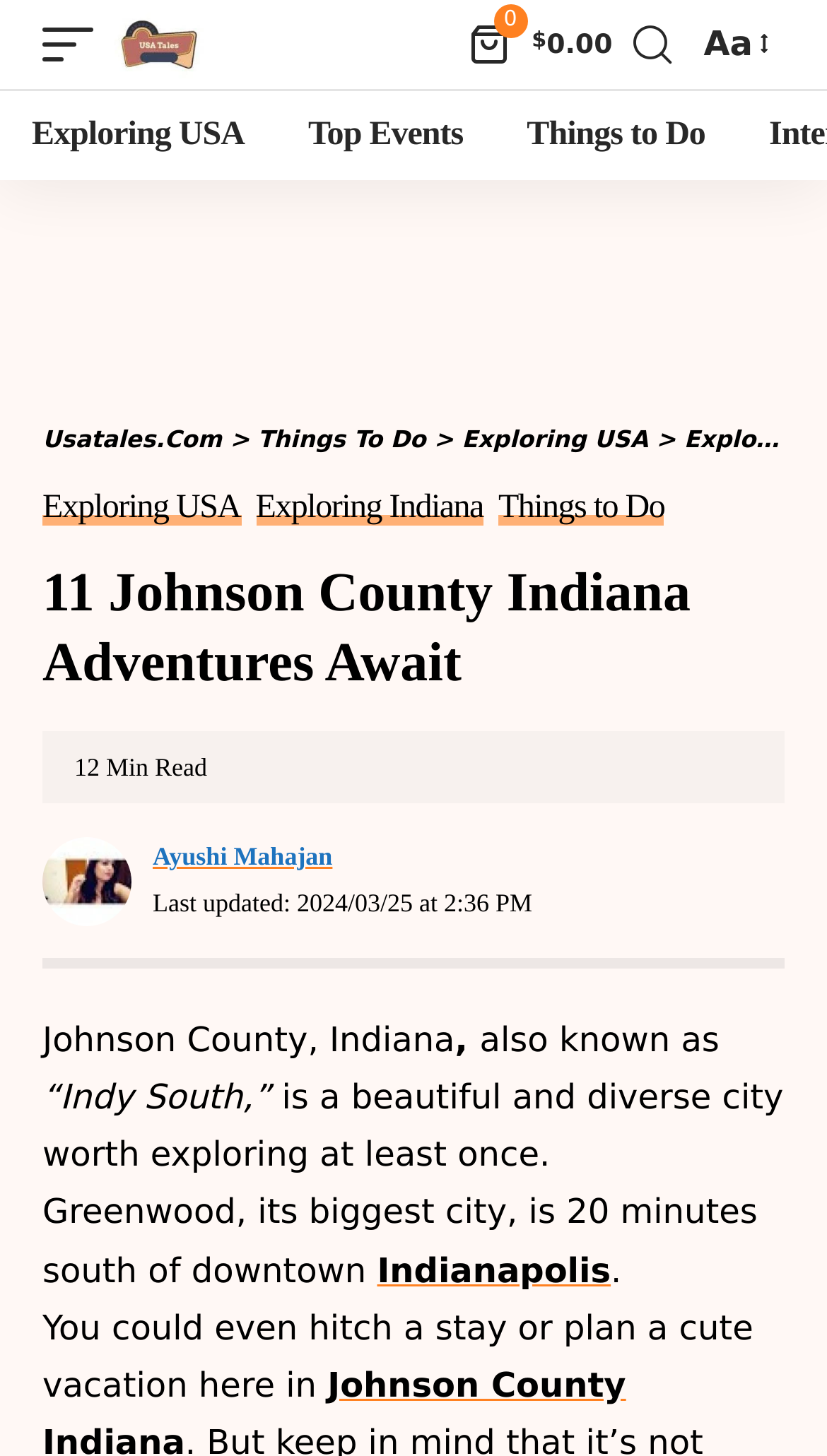Find and specify the bounding box coordinates that correspond to the clickable region for the instruction: "read the article by Ayushi Mahajan".

[0.185, 0.593, 0.402, 0.614]